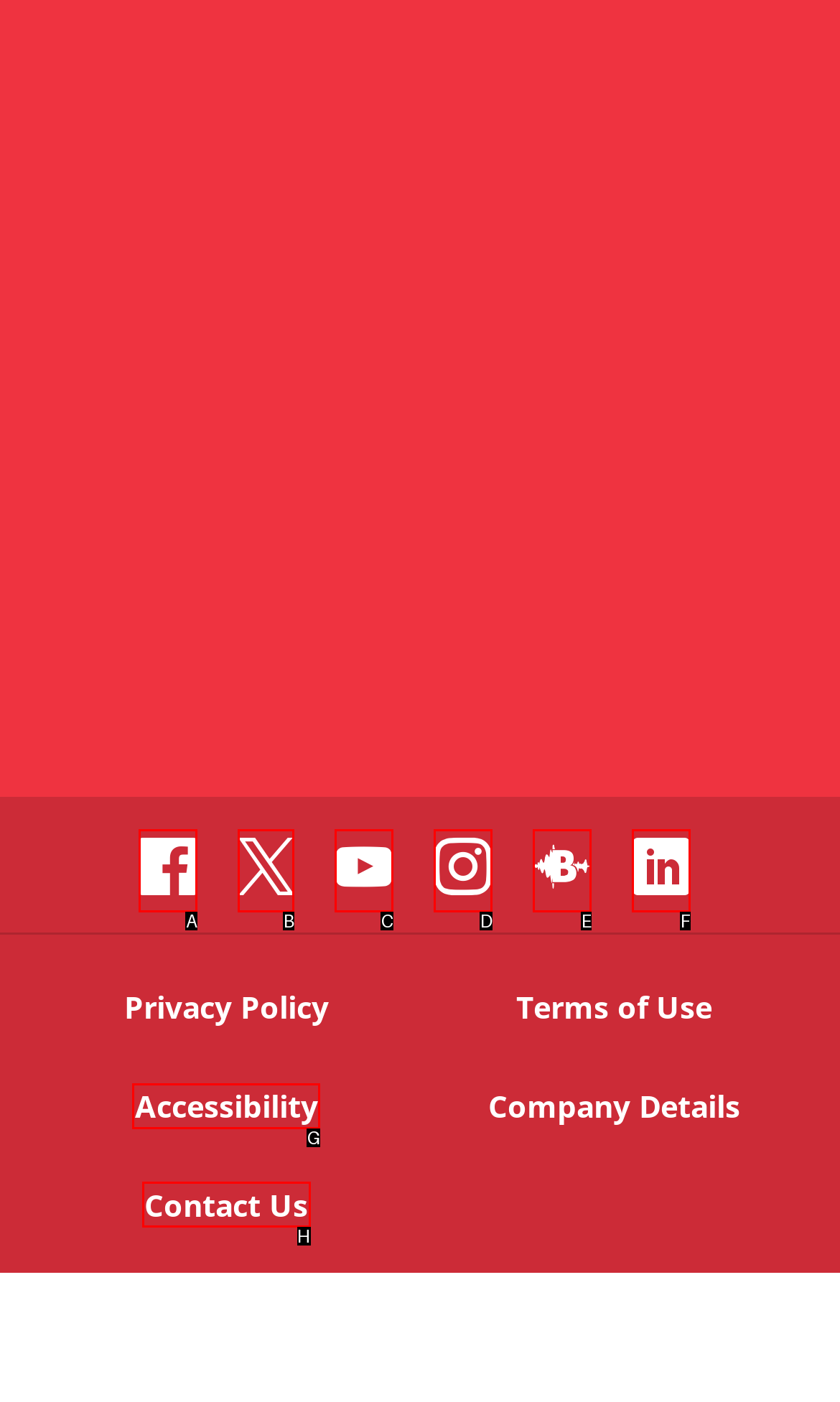Choose the letter that best represents the description: Accessibility. Answer with the letter of the selected choice directly.

G